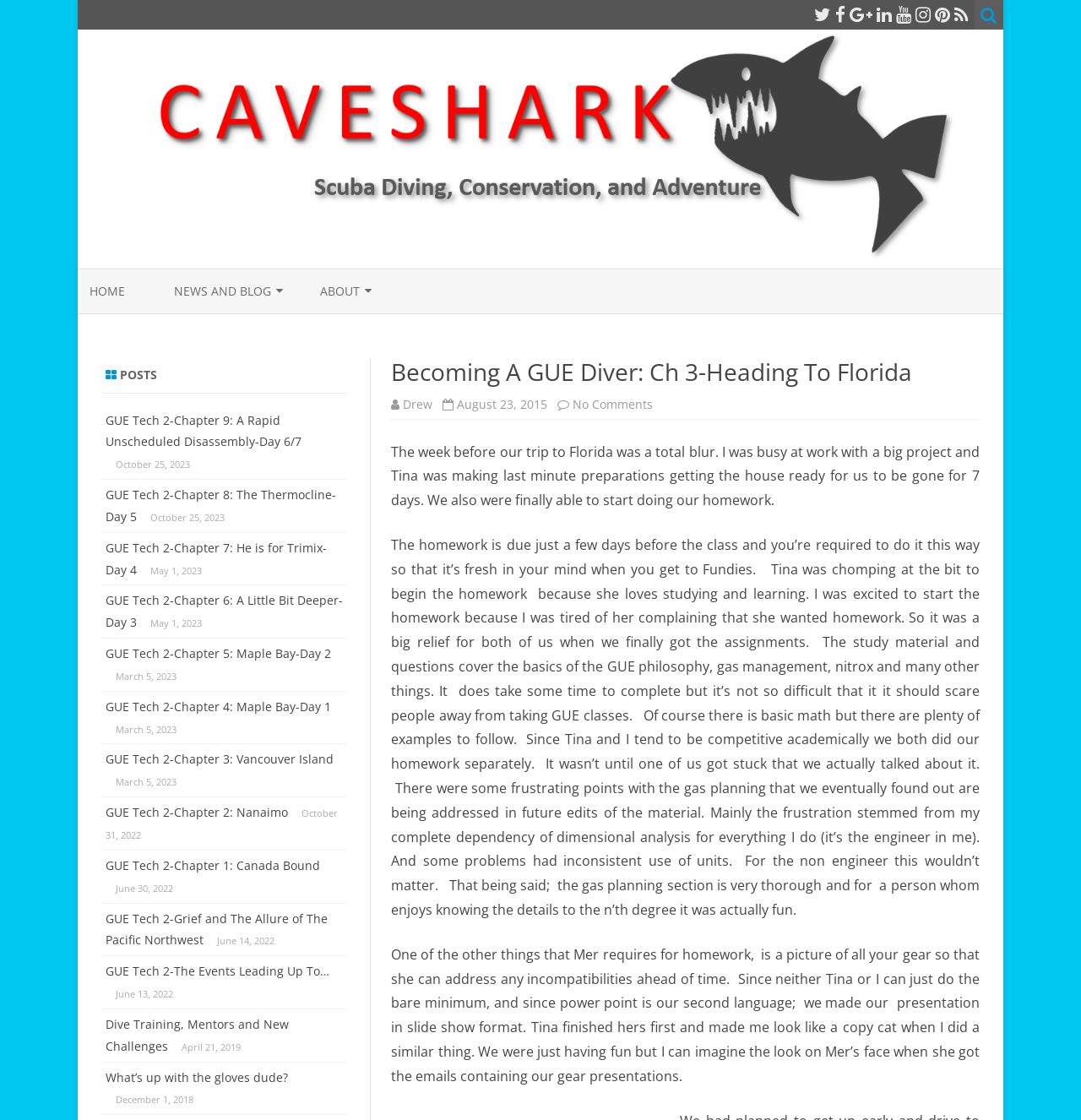Bounding box coordinates are specified in the format (top-left x, top-left y, bottom-right x, bottom-right y). All values are floating point numbers bounded between 0 and 1. Please provide the bounding box coordinate of the region this sentence describes: Tech 2

[0.473, 0.527, 0.63, 0.558]